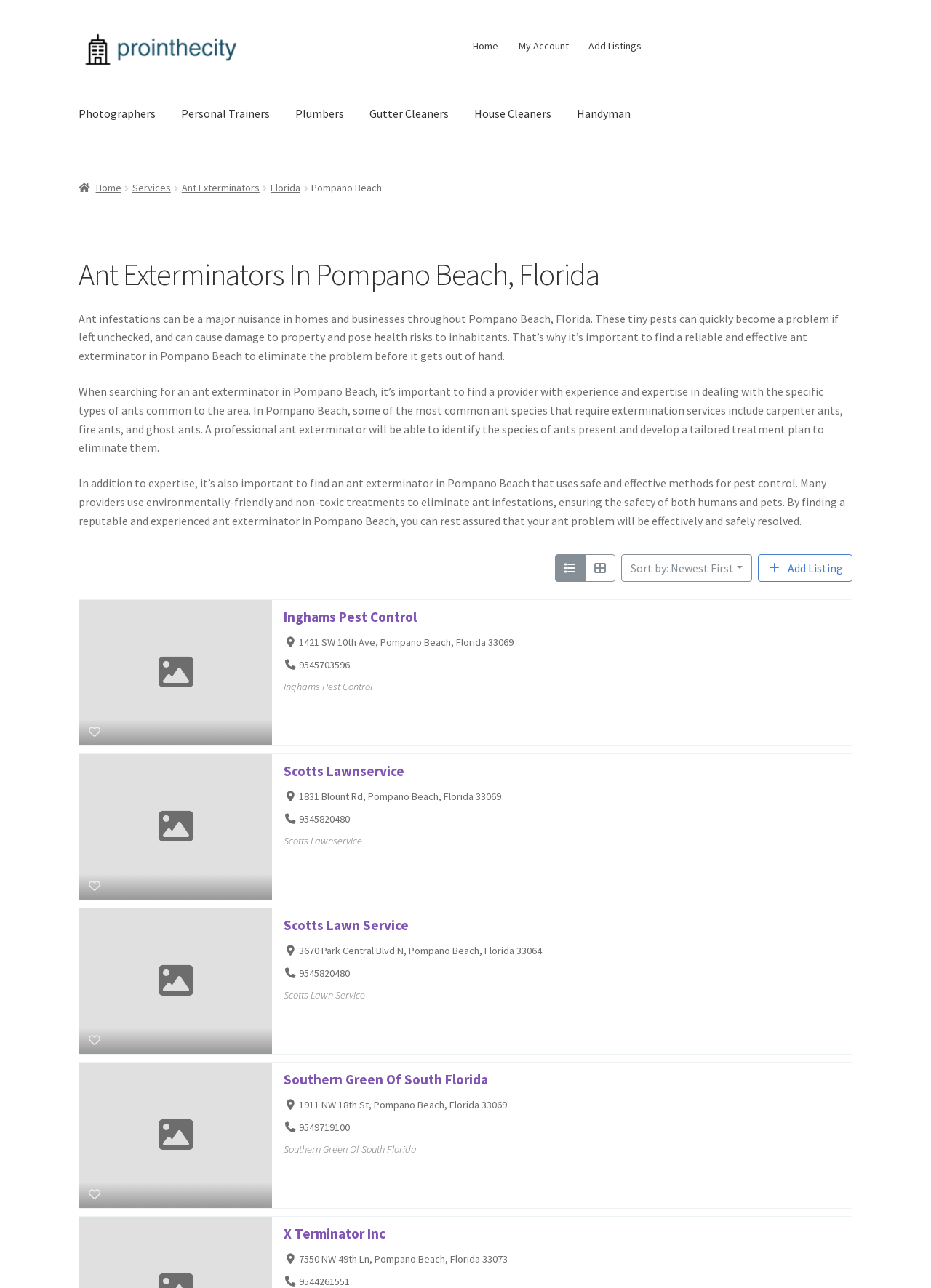What is the address of Inghams Pest Control?
Could you please answer the question thoroughly and with as much detail as possible?

I looked for the address of Inghams Pest Control, which is listed as one of the ant exterminators, and found it to be 1421 SW 10th Ave, Pompano Beach, Florida 33069.